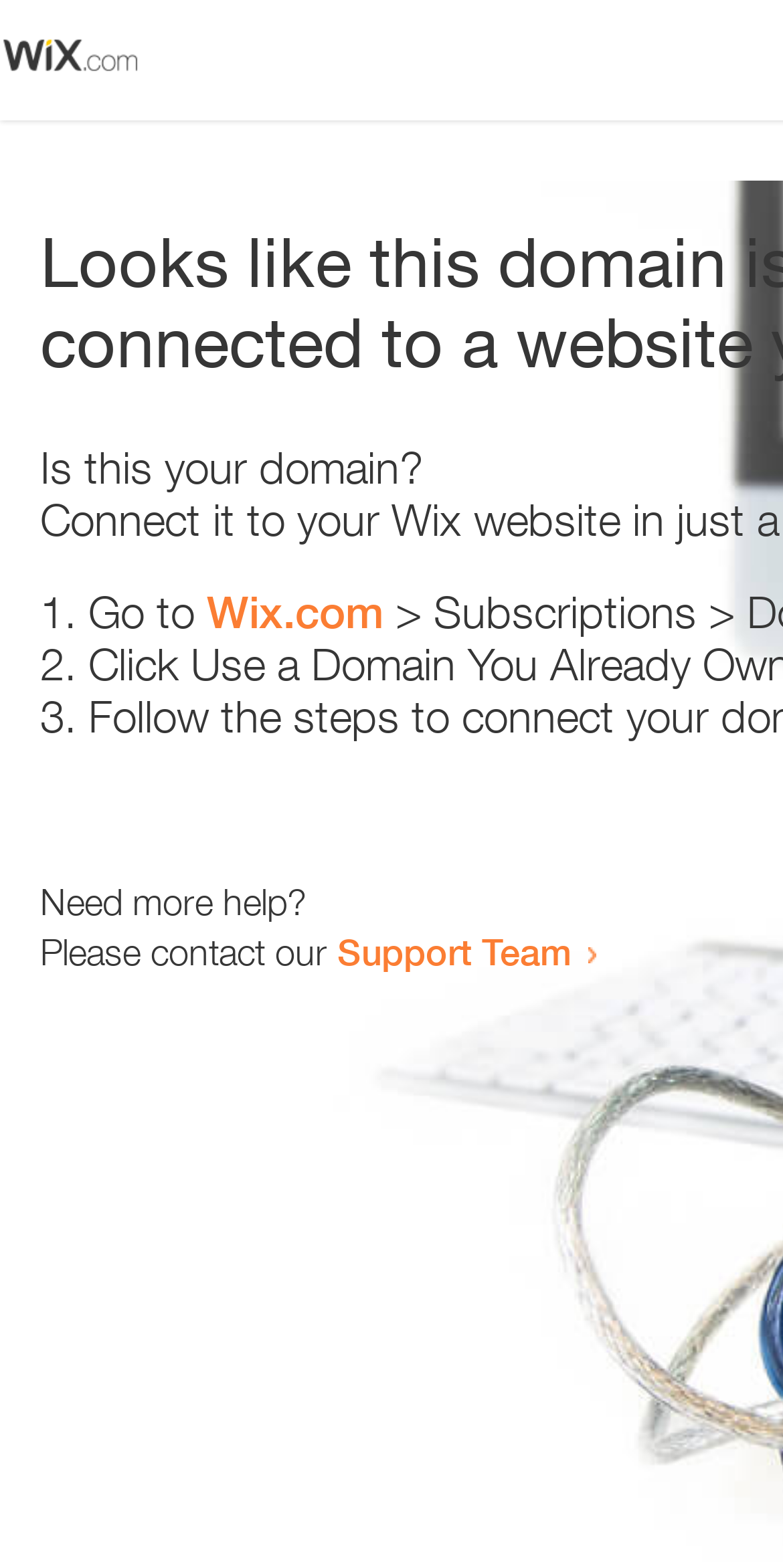Find the primary header on the webpage and provide its text.

Looks like this domain isn't
connected to a website yet